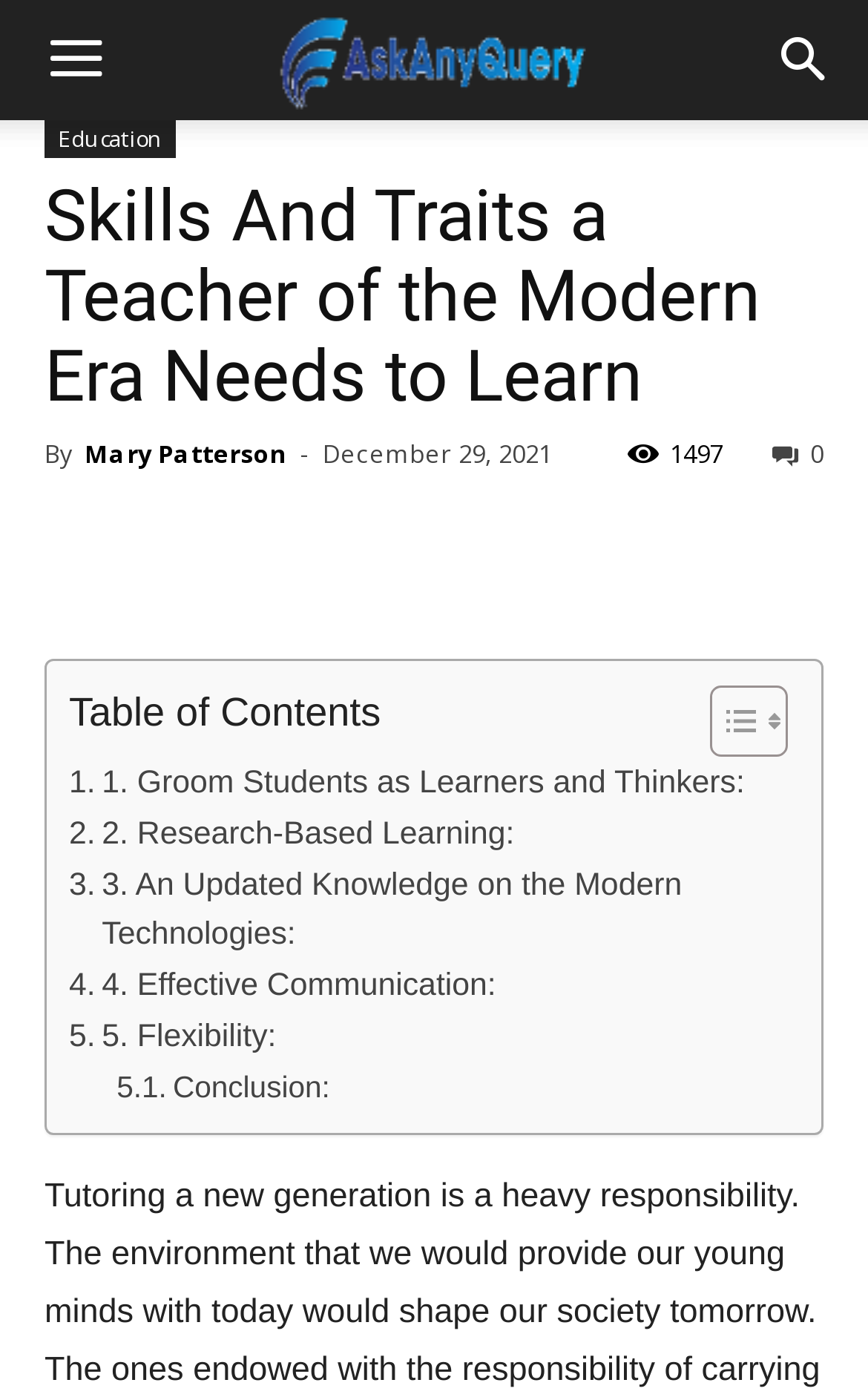Provide a brief response to the question using a single word or phrase: 
How many links are there in the table of contents?

6